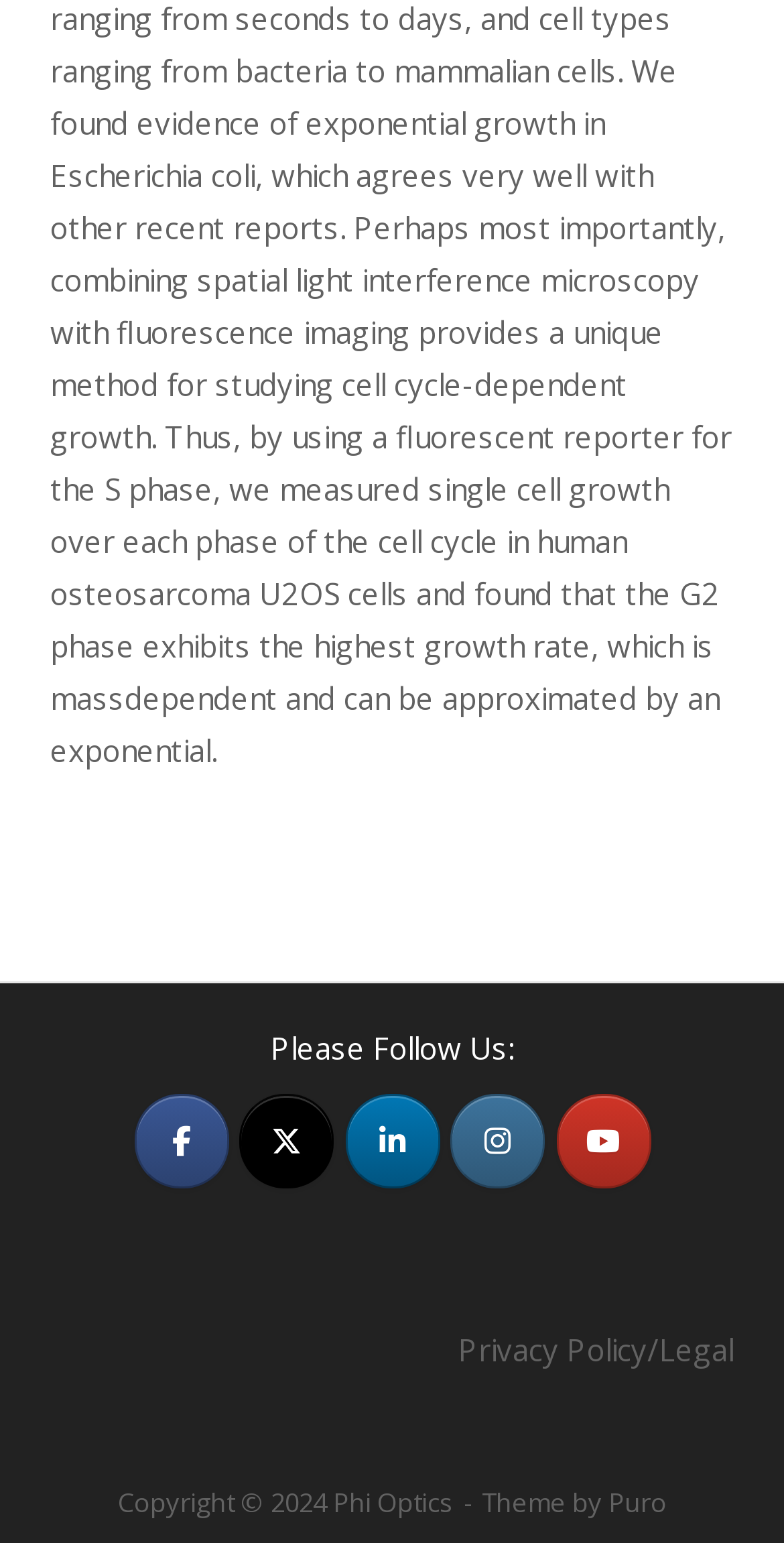What is the last link in the footer section?
Could you please answer the question thoroughly and with as much detail as possible?

I checked the footer section and found that the last link is 'Privacy Policy/Legal', which is located at the bottom right corner.